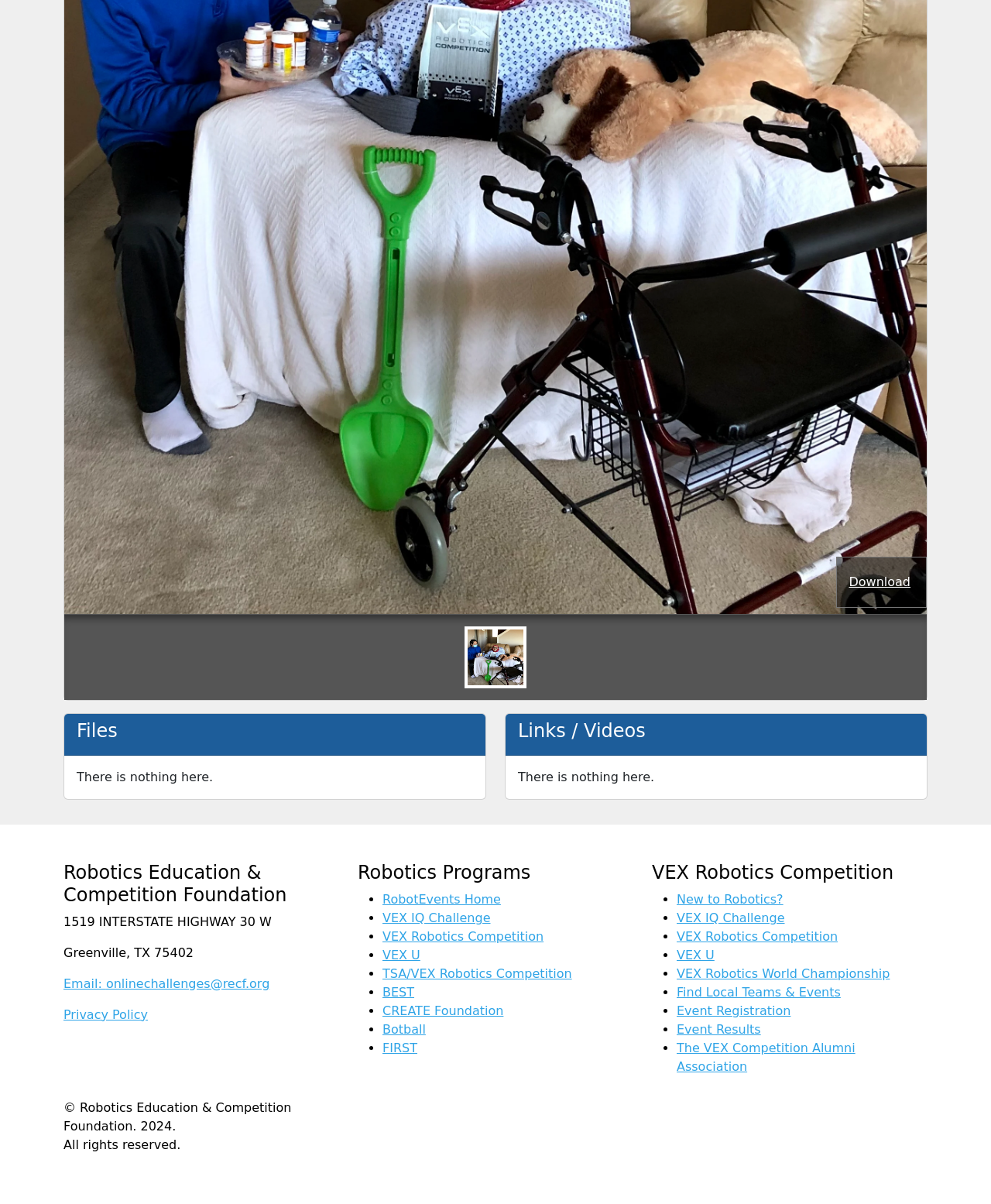What is the email address of the organization?
Refer to the image and give a detailed answer to the query.

I found the email address by looking at the link element with the text 'Email: onlinechallenges@recf.org' located at the bottom of the page, which is likely to be the email address of the organization.